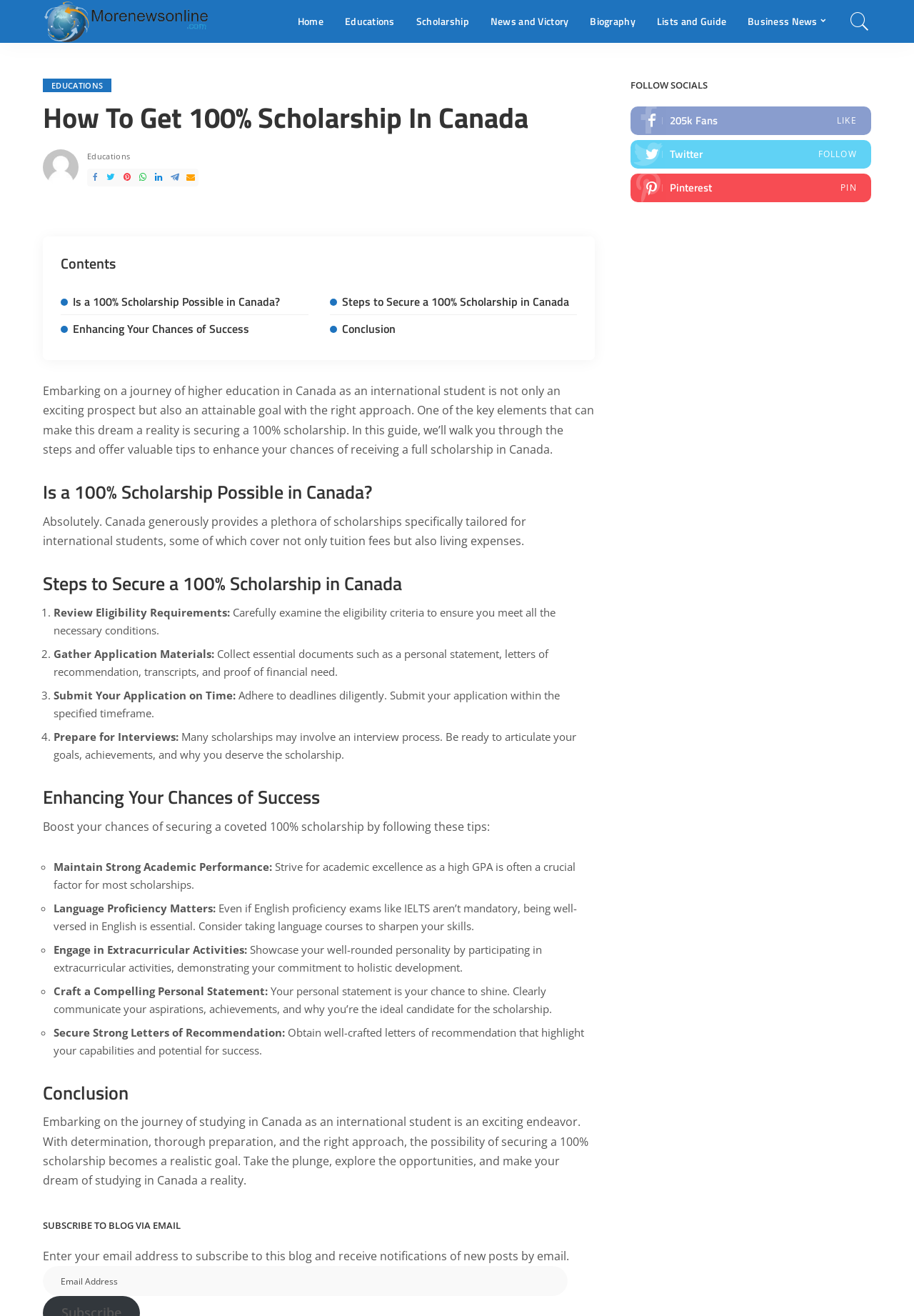Please find the bounding box coordinates (top-left x, top-left y, bottom-right x, bottom-right y) in the screenshot for the UI element described as follows: News and Victory

[0.525, 0.0, 0.634, 0.033]